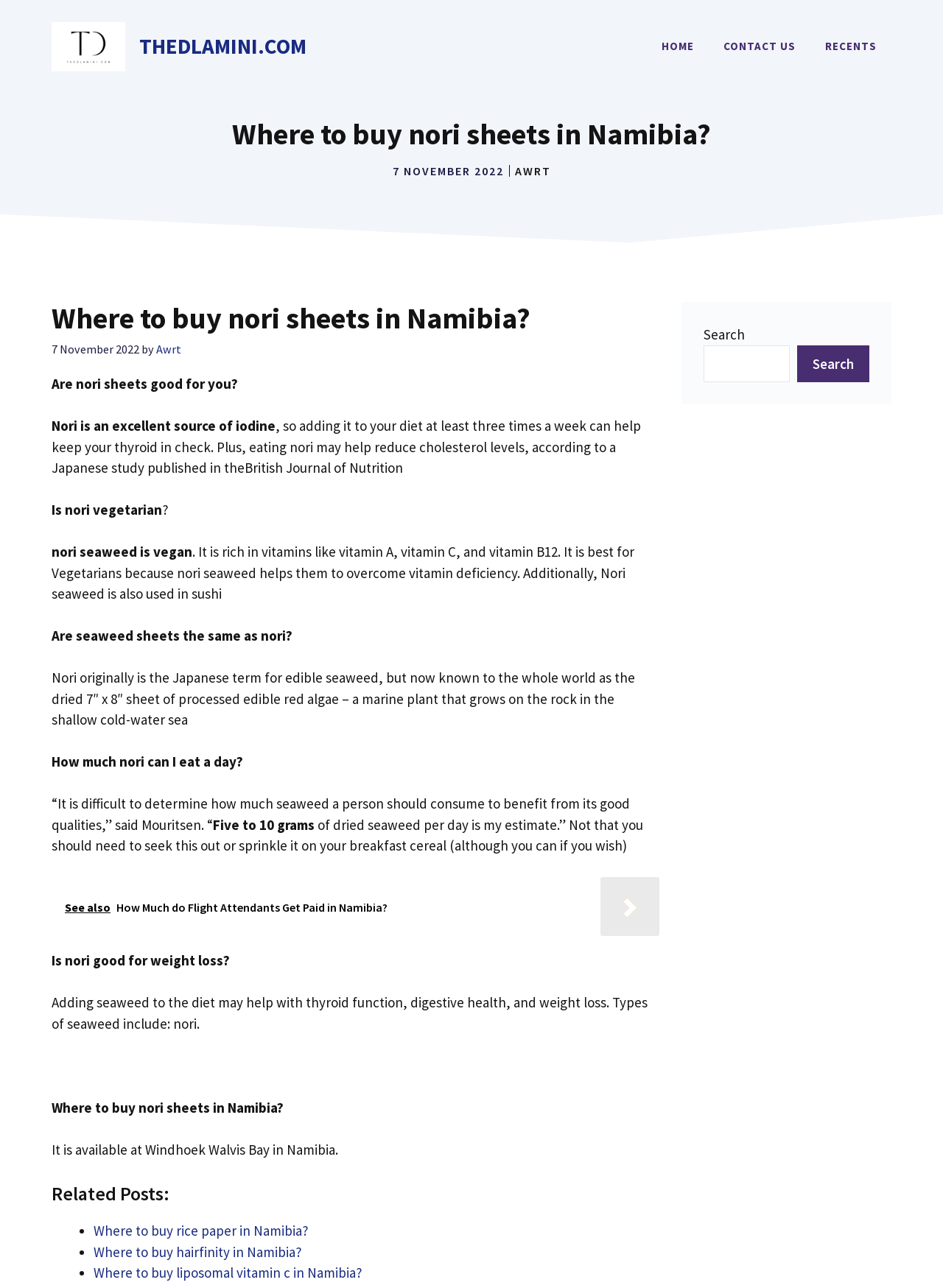Can you identify the bounding box coordinates of the clickable region needed to carry out this instruction: 'Visit the 'CONTACT US' page'? The coordinates should be four float numbers within the range of 0 to 1, stated as [left, top, right, bottom].

[0.752, 0.019, 0.859, 0.053]